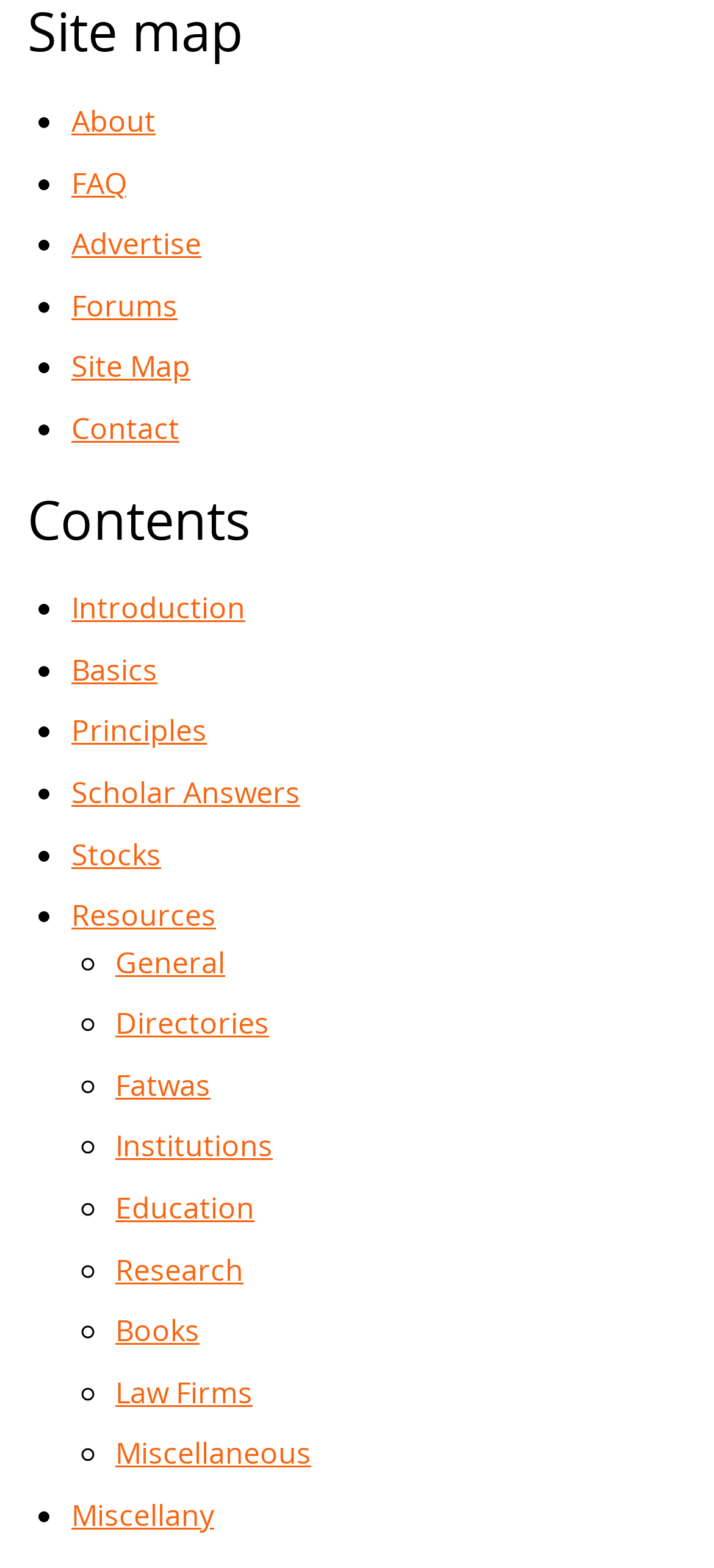Respond with a single word or phrase for the following question: 
What is the last link in the second list of links?

Miscellaneous